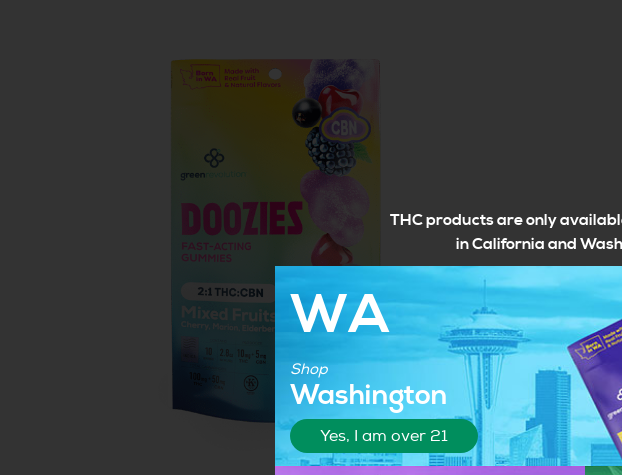What is the minimum age requirement for purchasing THC products?
Using the visual information, answer the question in a single word or phrase.

21